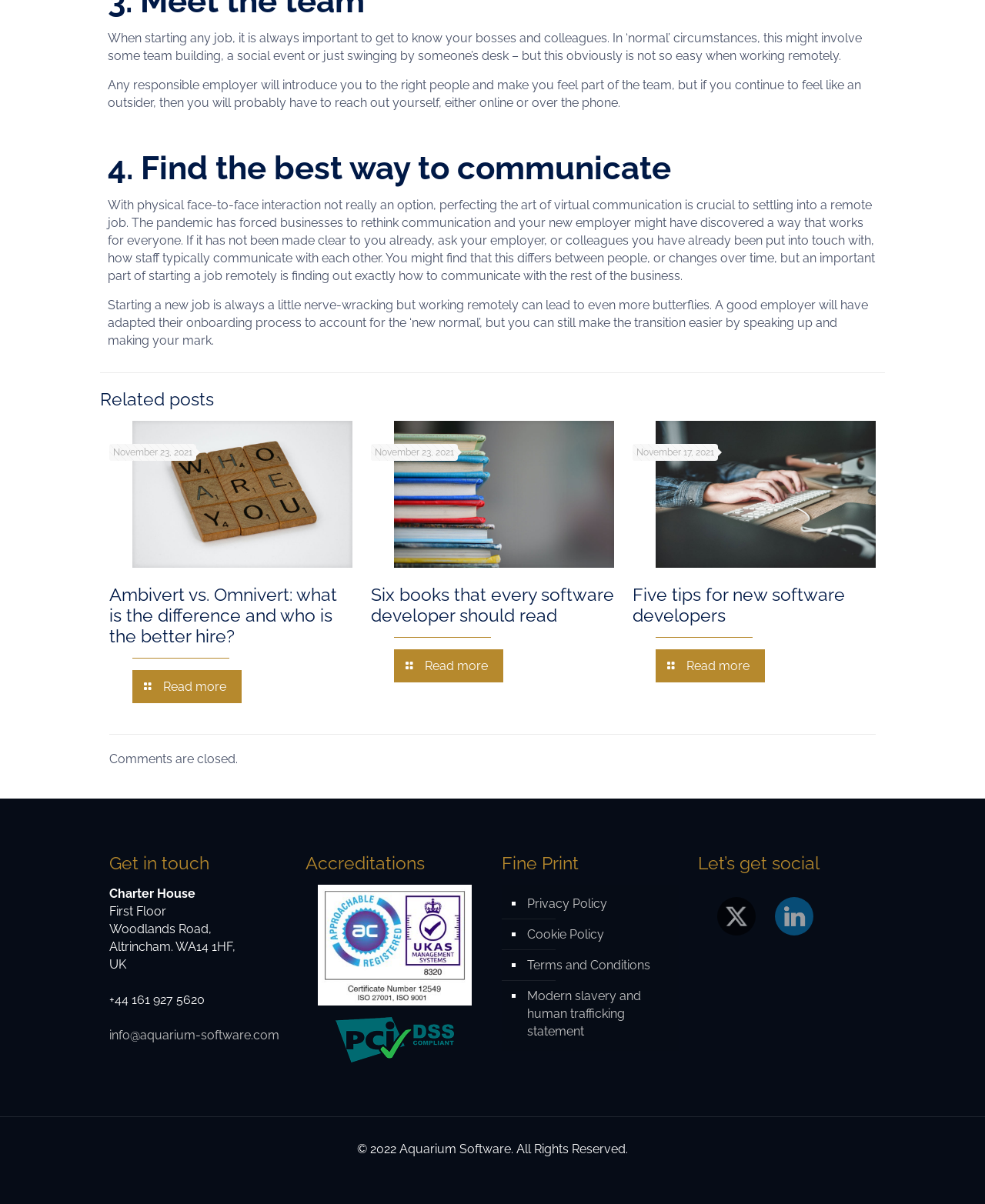Answer succinctly with a single word or phrase:
What is the topic of the first article?

Starting a new job remotely